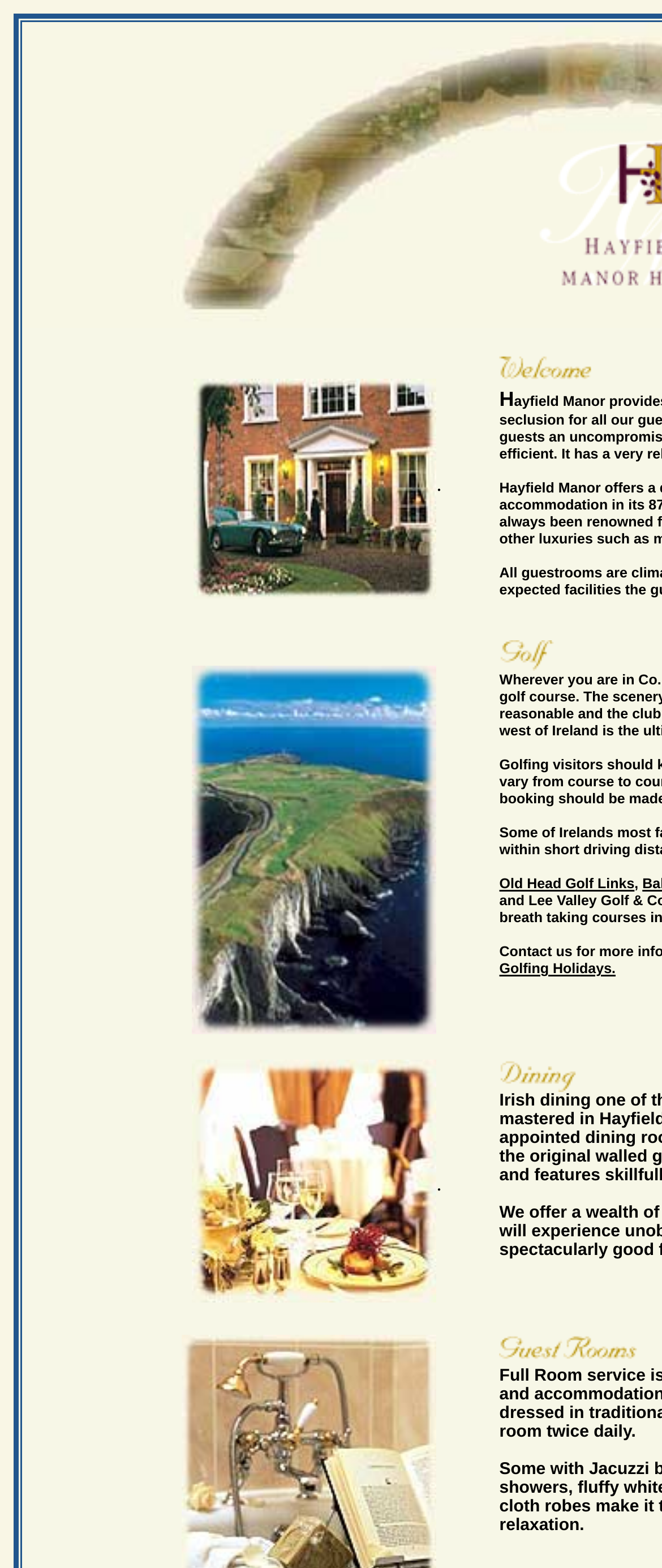Answer the question below in one word or phrase:
What is the location of the hotel mentioned on the webpage?

Co. Cork, Ireland